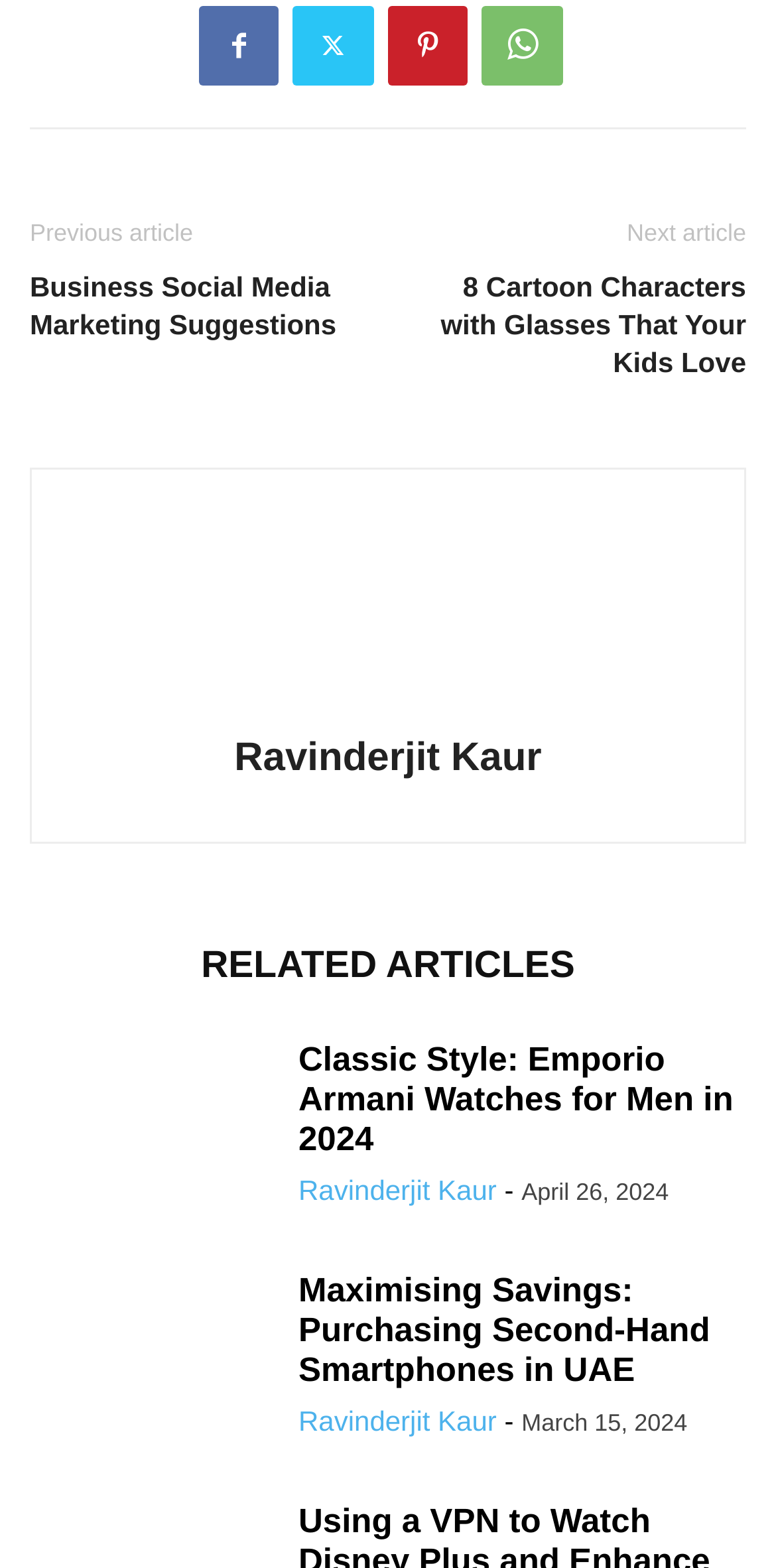How many related articles are there?
Based on the screenshot, respond with a single word or phrase.

3